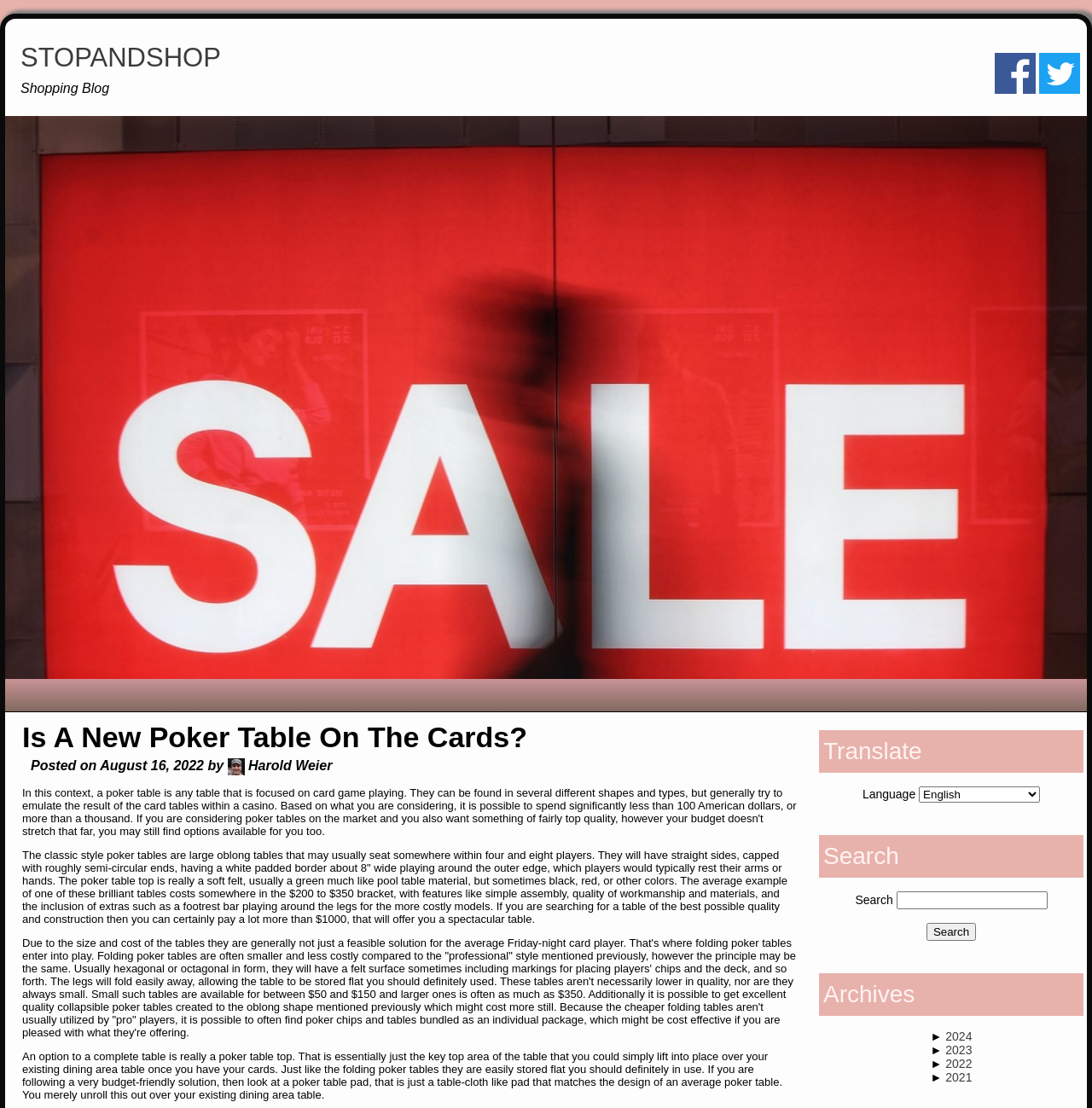Provide a thorough description of this webpage.

The webpage is a blog post titled "Is A New Poker Table On The Cards?" on the Stopandshop website. At the top left, there is a link to the website's homepage labeled "STOPANDSHOP" and a static text "Shopping Blog" next to it. On the top right, there are three images: Facebook, Twitter, and the website's logo.

Below the top section, there is a large image that spans almost the entire width of the page, with a heading "Is A New Poker Table On The Cards?" above it. The image is followed by a paragraph of text that describes the author, Harold Weier, and the date of the post, August 16, 2022.

The main content of the page is a long article that discusses different types of poker tables, including classic style tables, folding tables, and table tops. The article is divided into three sections, each describing a different type of table. The text is accompanied by no images, but there are several paragraphs of descriptive text.

On the right side of the page, there are several sections, including a "Translate" section with a language dropdown menu, a "Search" section with a search bar and button, and an "Archives" section with links to different years, including 2024, 2023, 2022, and 2021.